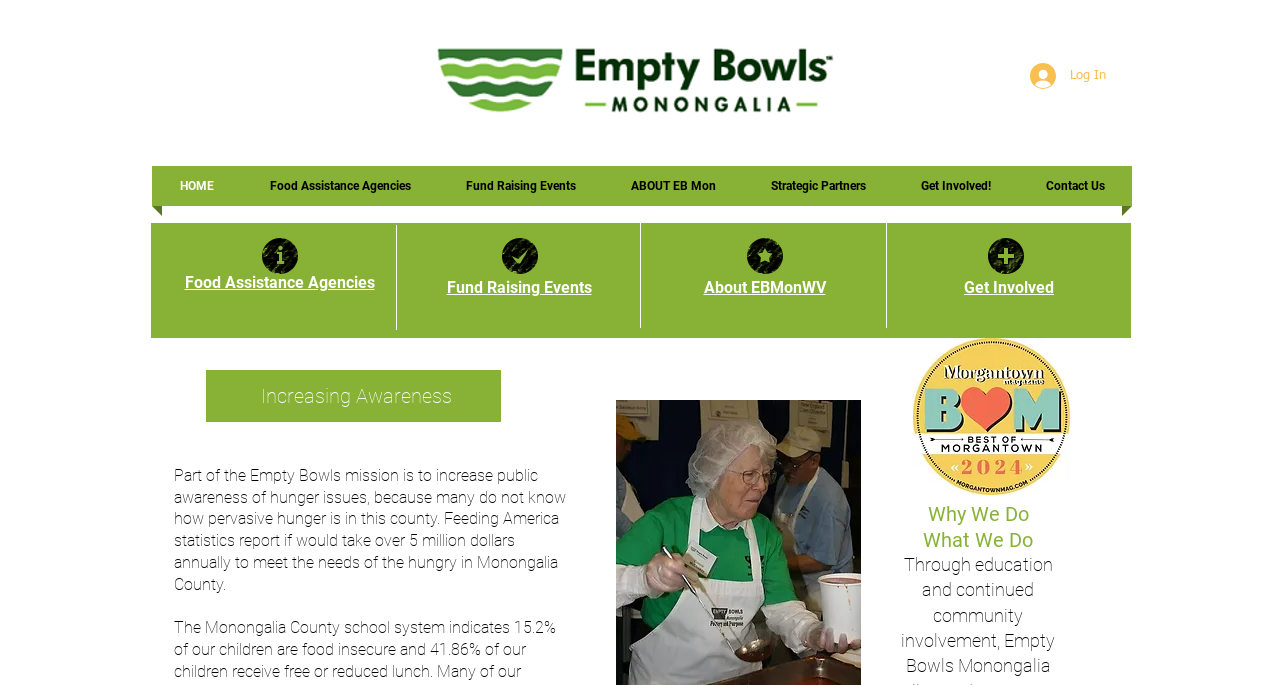Given the description "HOME", determine the bounding box of the corresponding UI element.

[0.119, 0.242, 0.189, 0.301]